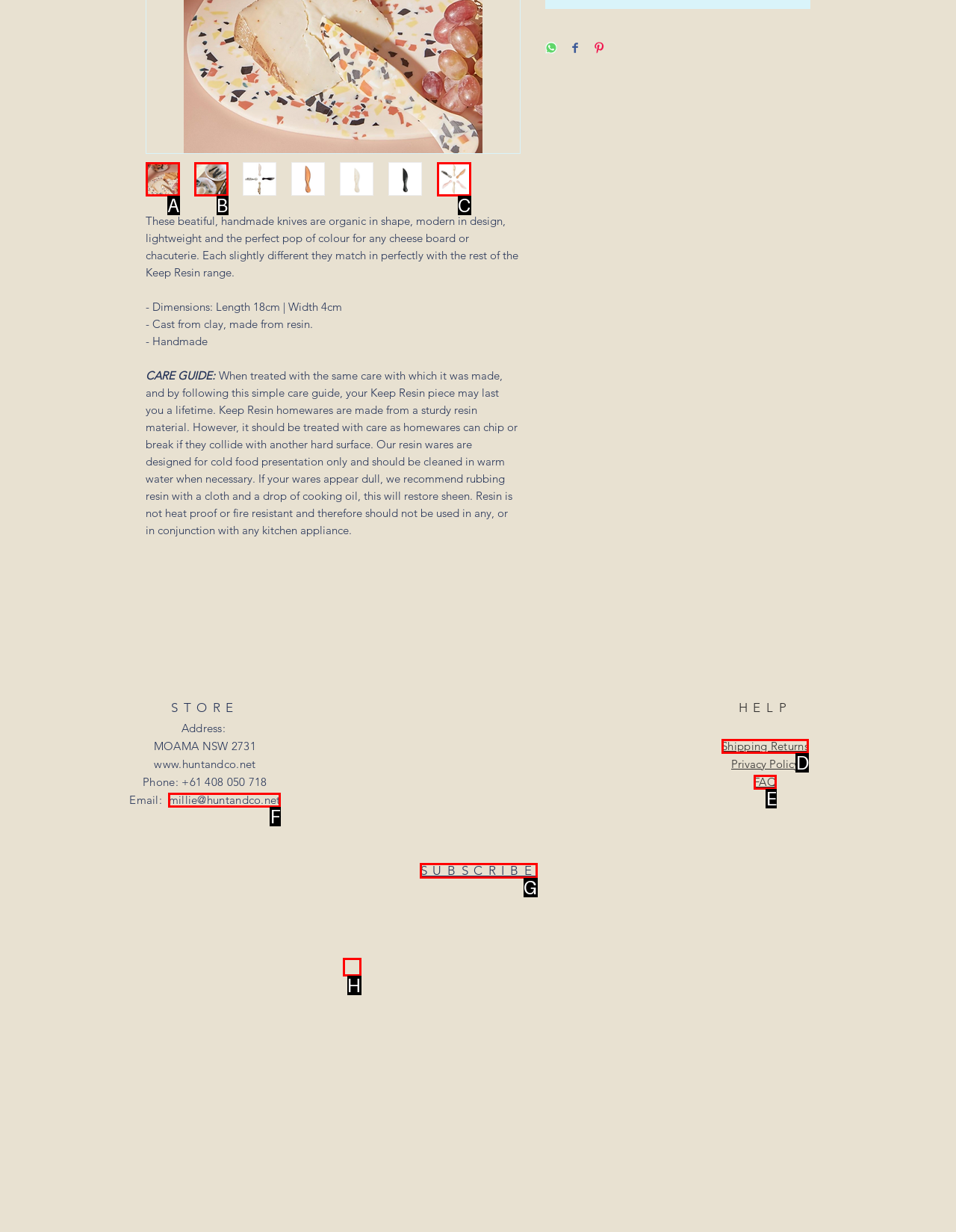Match the HTML element to the description: Shipping Returns. Respond with the letter of the correct option directly.

D